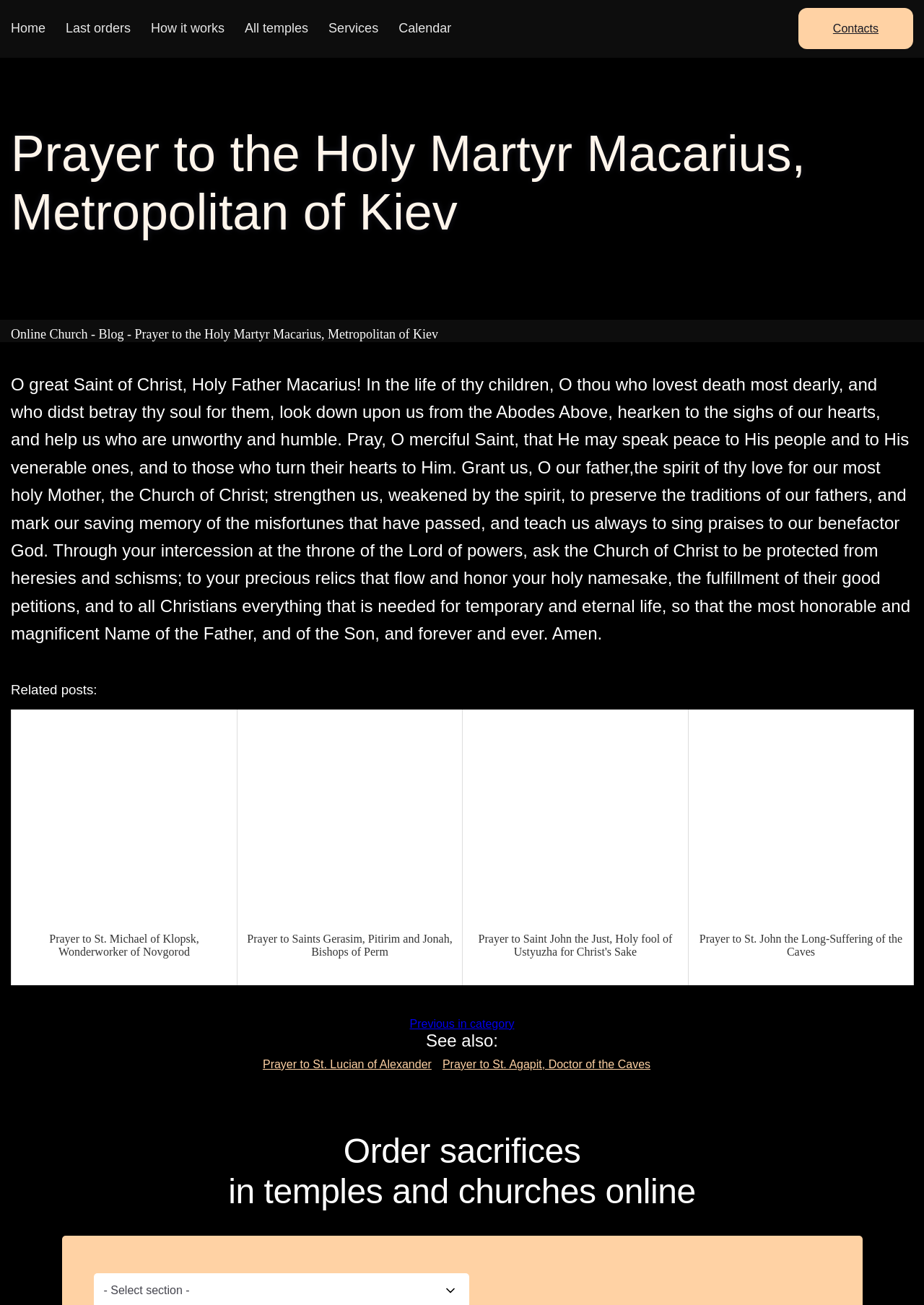Where is the 'Order sacrifices' button located?
Give a single word or phrase as your answer by examining the image.

Bottom middle